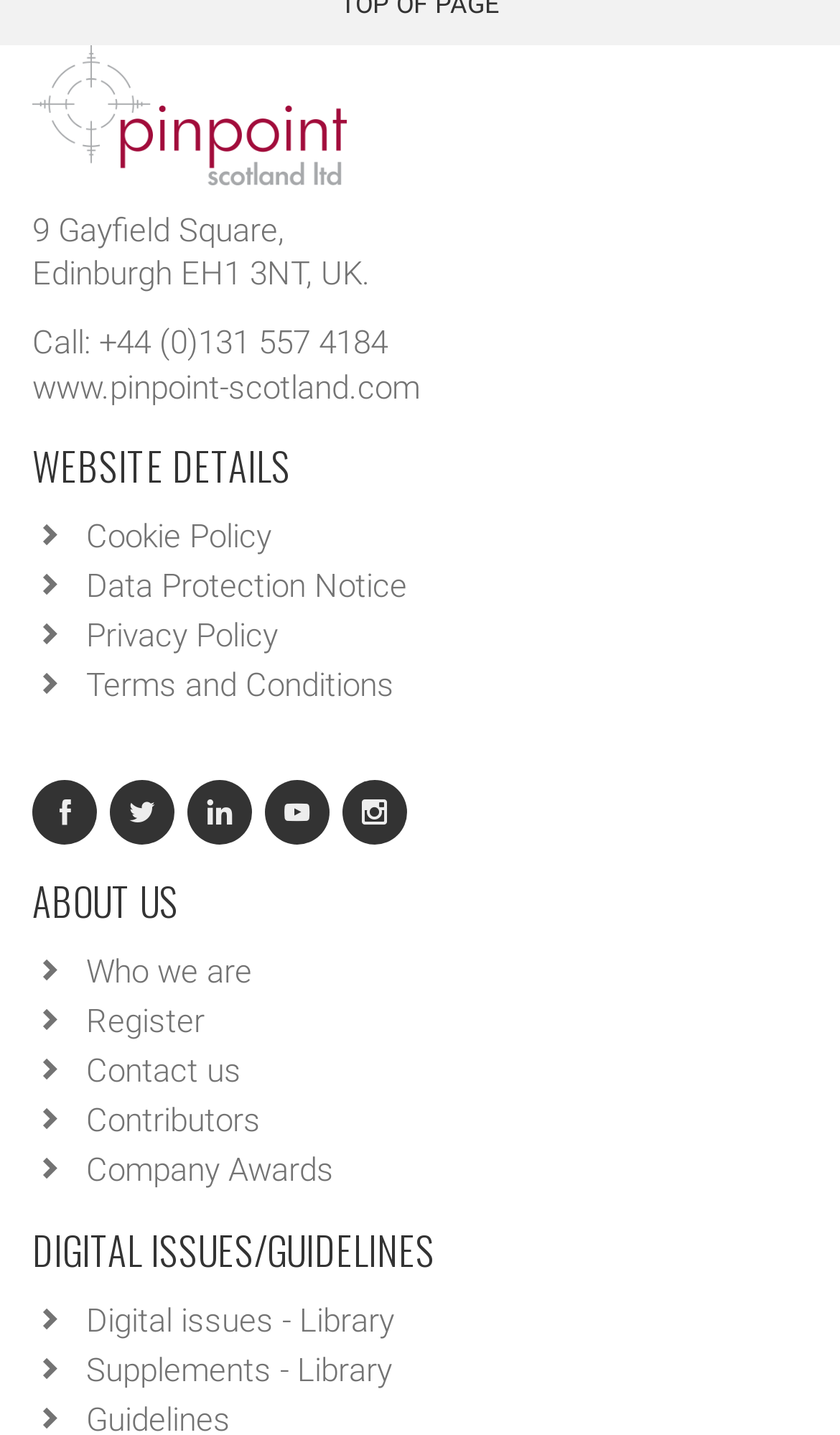Find the coordinates for the bounding box of the element with this description: "Digital issues - Library".

[0.103, 0.907, 0.469, 0.934]